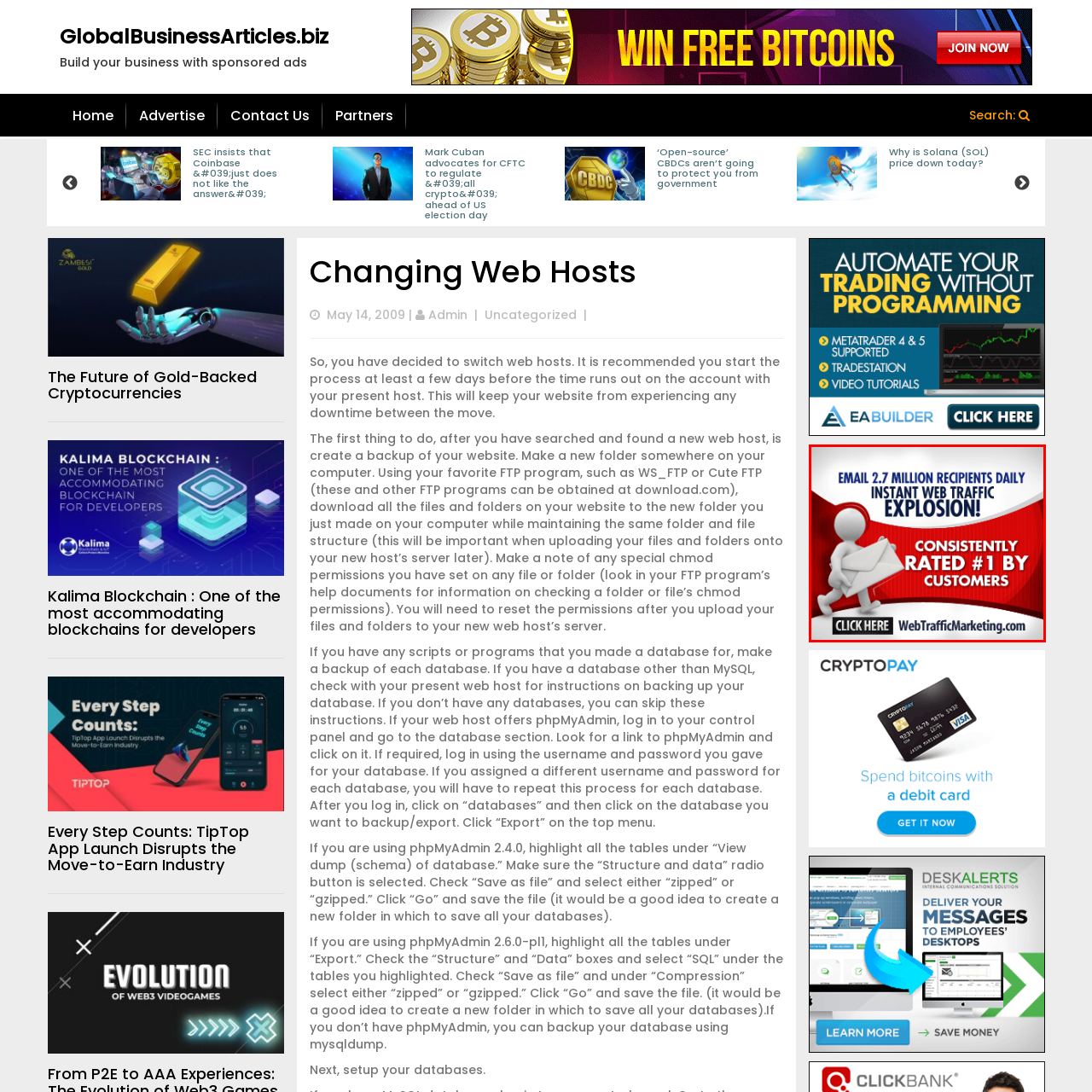What is the website URL mentioned in the advertisement?
Analyze the image within the red frame and provide a concise answer using only one word or a short phrase.

WebTrafficMarketing.com